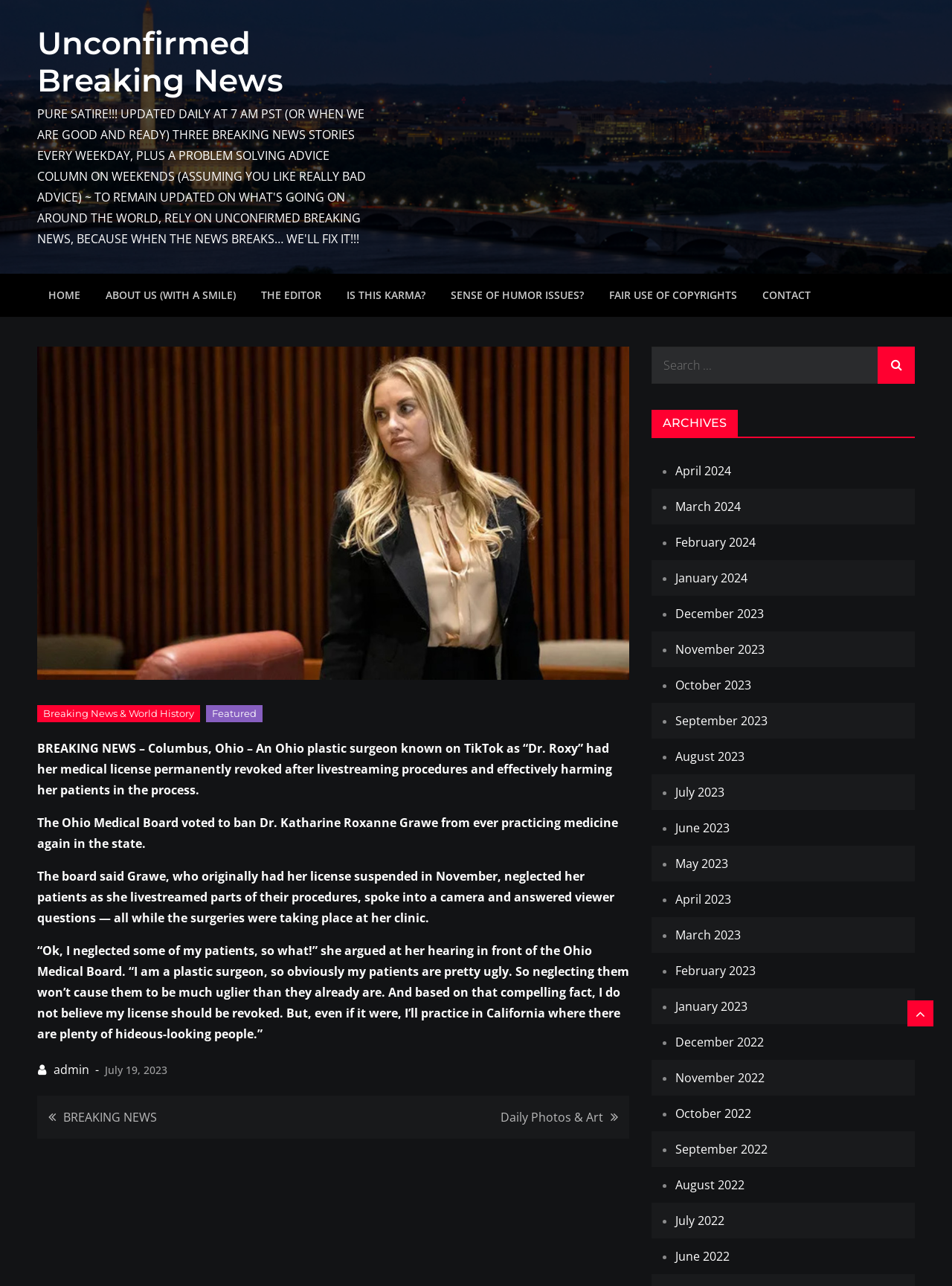In which state did Dr. Grawe plan to practice medicine if her license was revoked?
Using the information presented in the image, please offer a detailed response to the question.

The answer can be found in the quote from Dr. Grawe's hearing, where she says 'I’ll practice in California where there are plenty of hideous-looking people.'